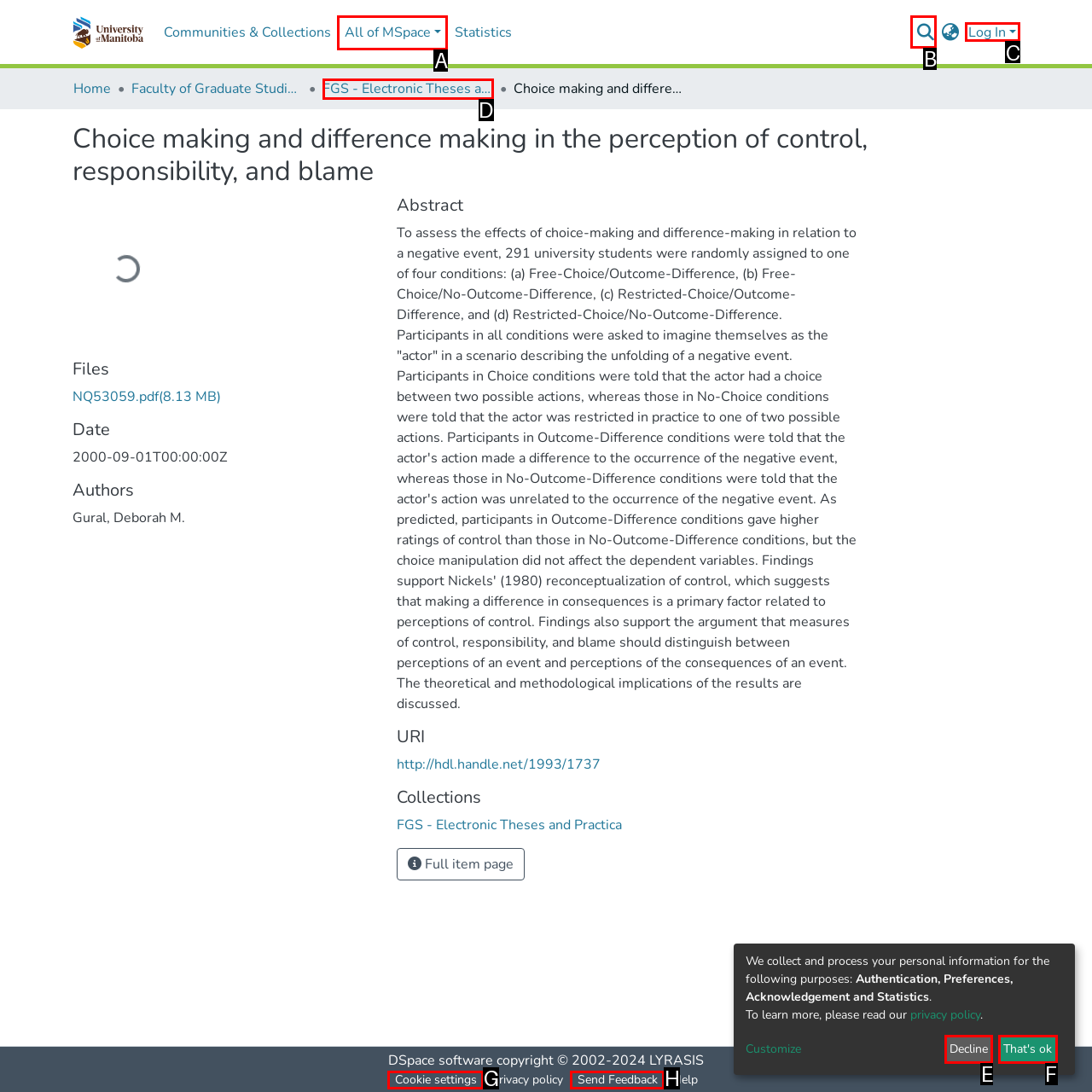Show which HTML element I need to click to perform this task: Log in Answer with the letter of the correct choice.

C